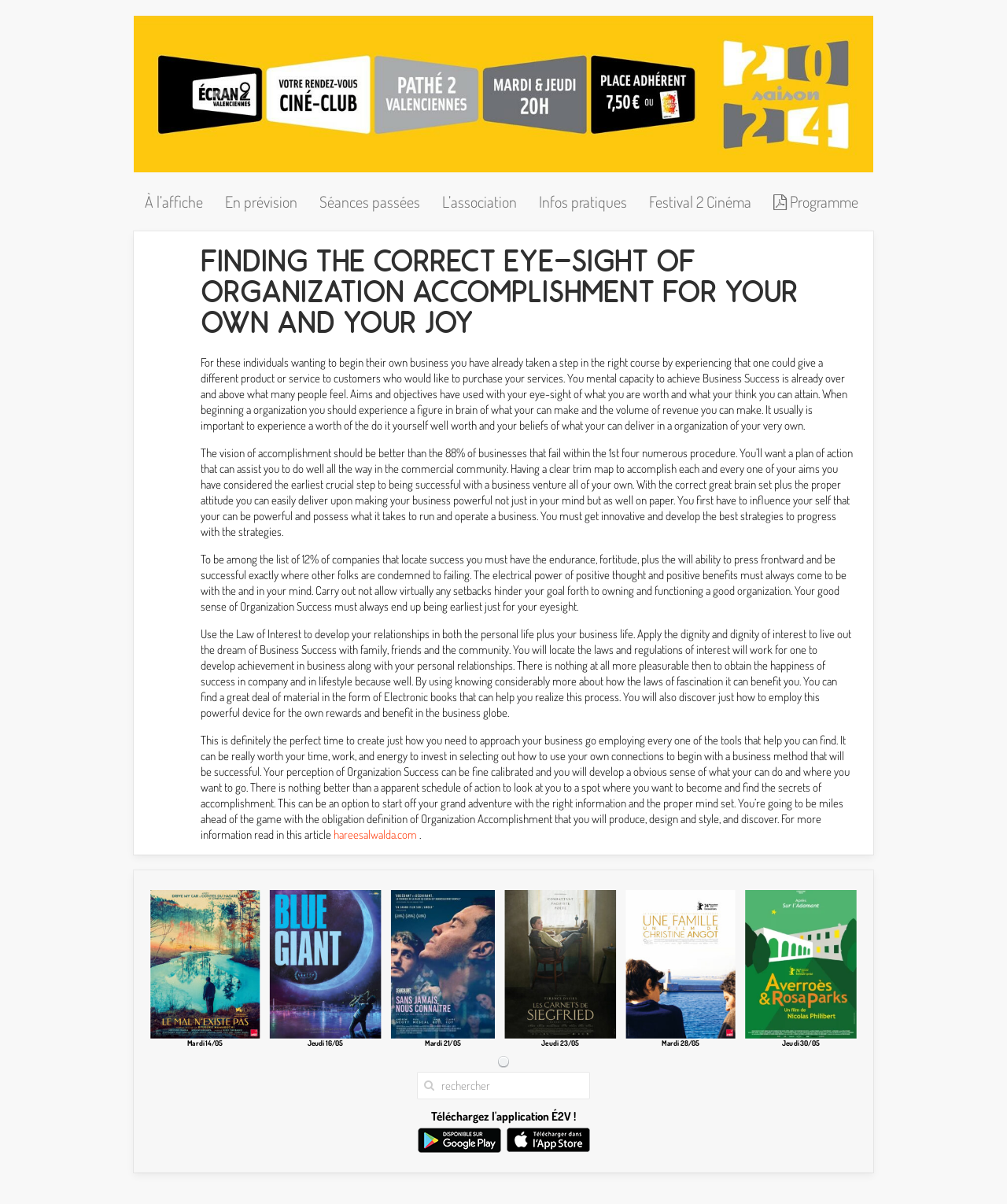What is the headline of the webpage?

FINDING THE CORRECT EYE-SIGHT OF ORGANIZATION ACCOMPLISHMENT FOR YOUR OWN AND YOUR JOY